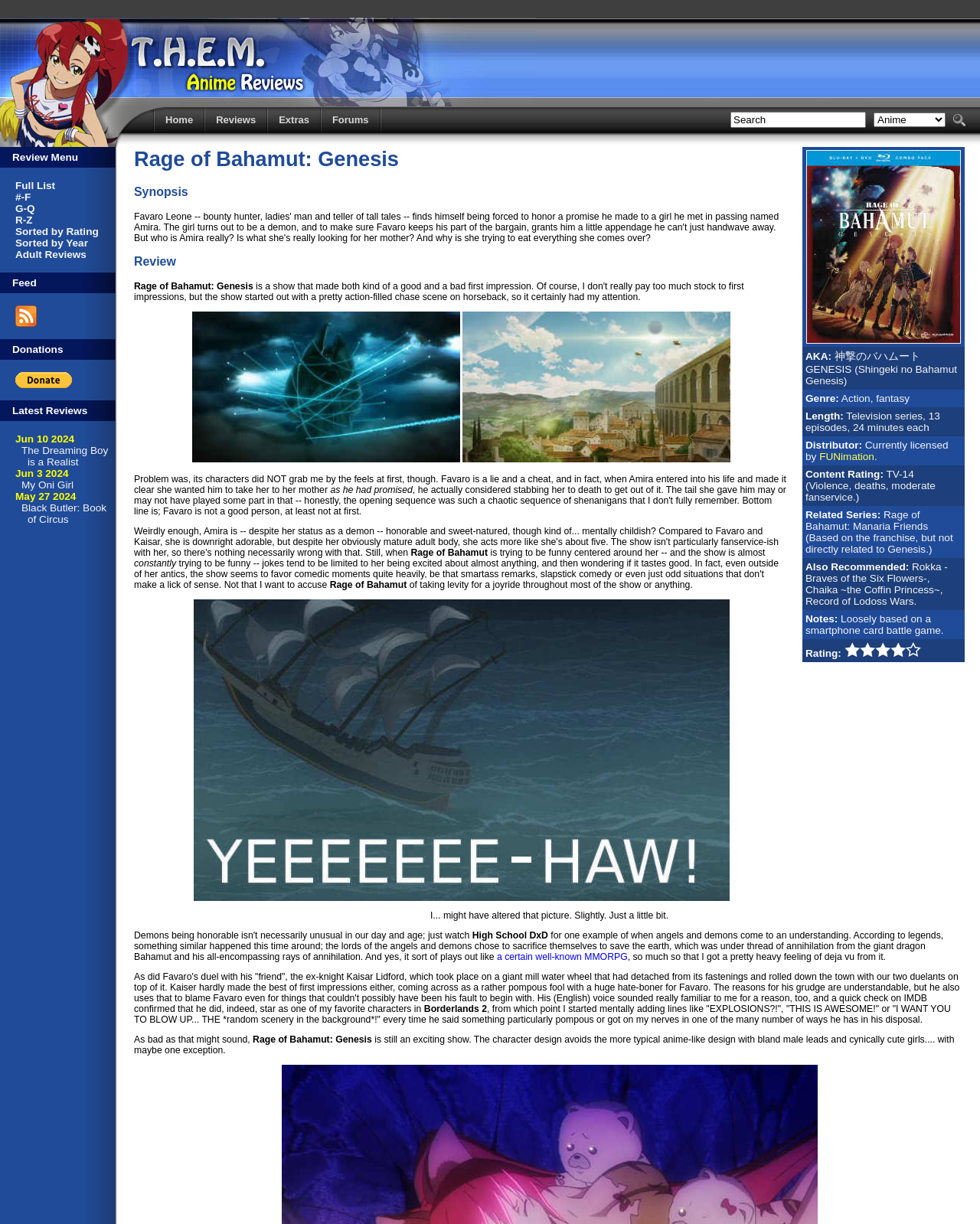Locate the bounding box coordinates of the region to be clicked to comply with the following instruction: "Click on WHO WE ARE?". The coordinates must be four float numbers between 0 and 1, in the form [left, top, right, bottom].

None